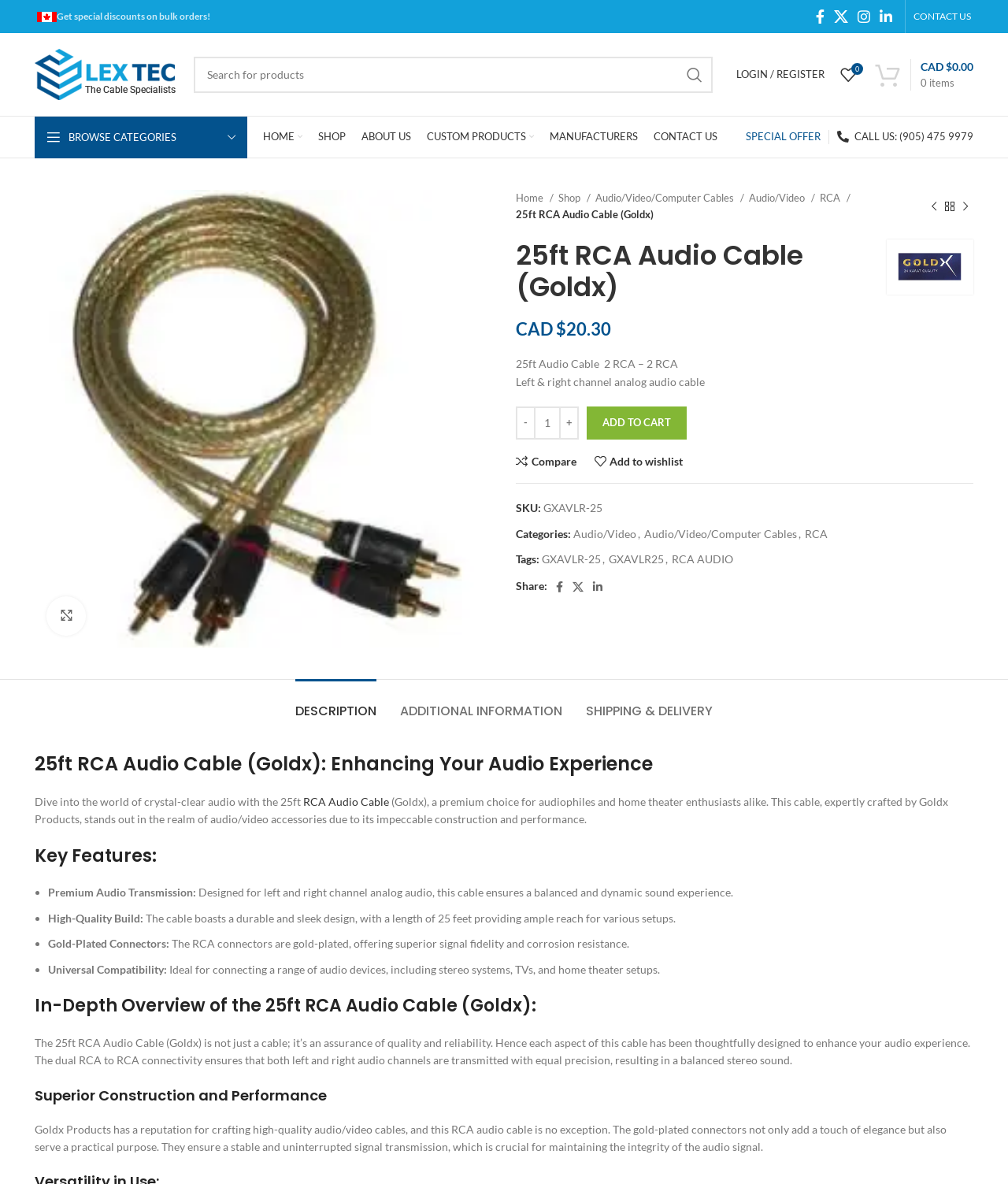What is the price of the 25ft RCA Audio Cable?
Please look at the screenshot and answer using one word or phrase.

$20.30